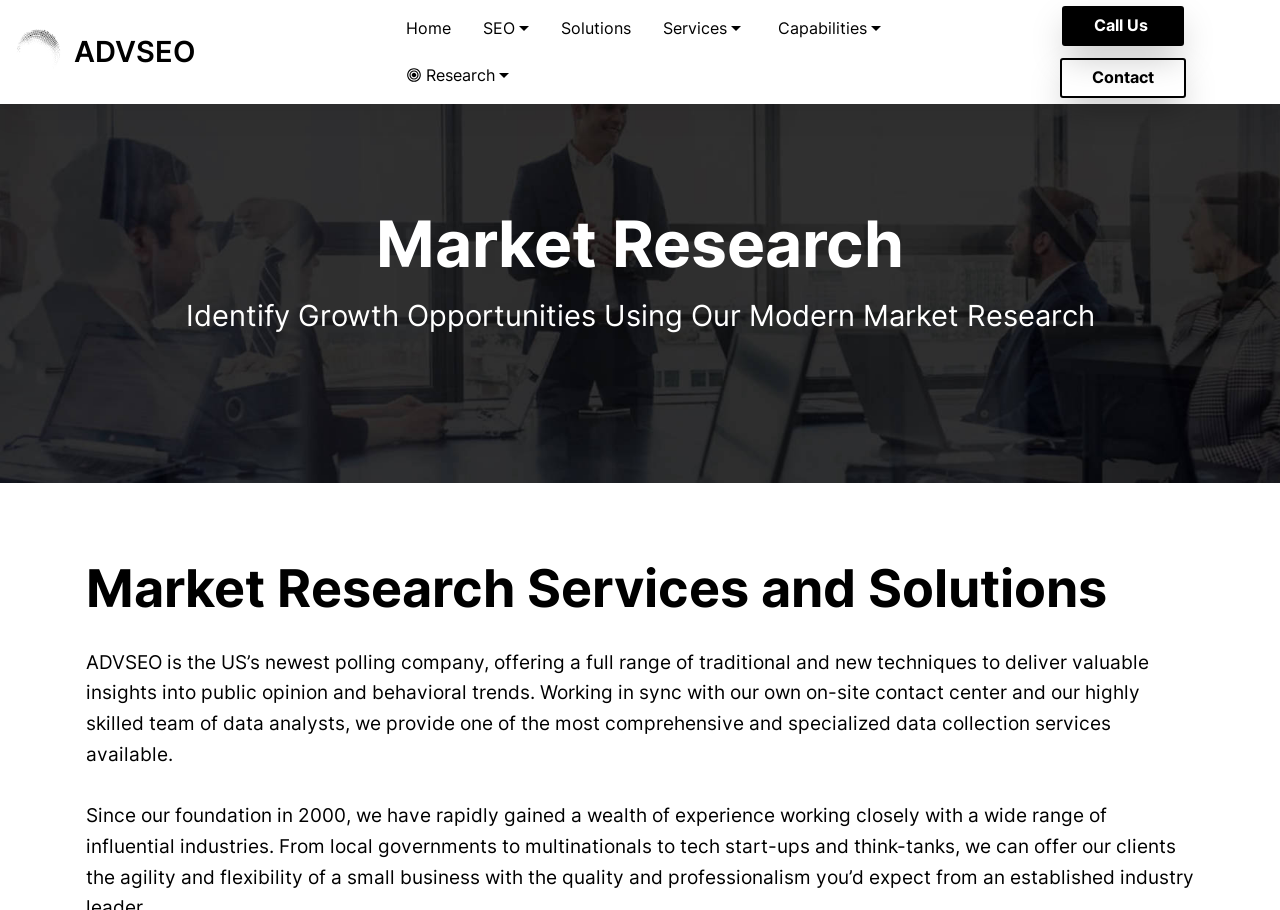Locate the bounding box of the UI element with the following description: "International SEO".

[0.365, 0.213, 0.567, 0.254]